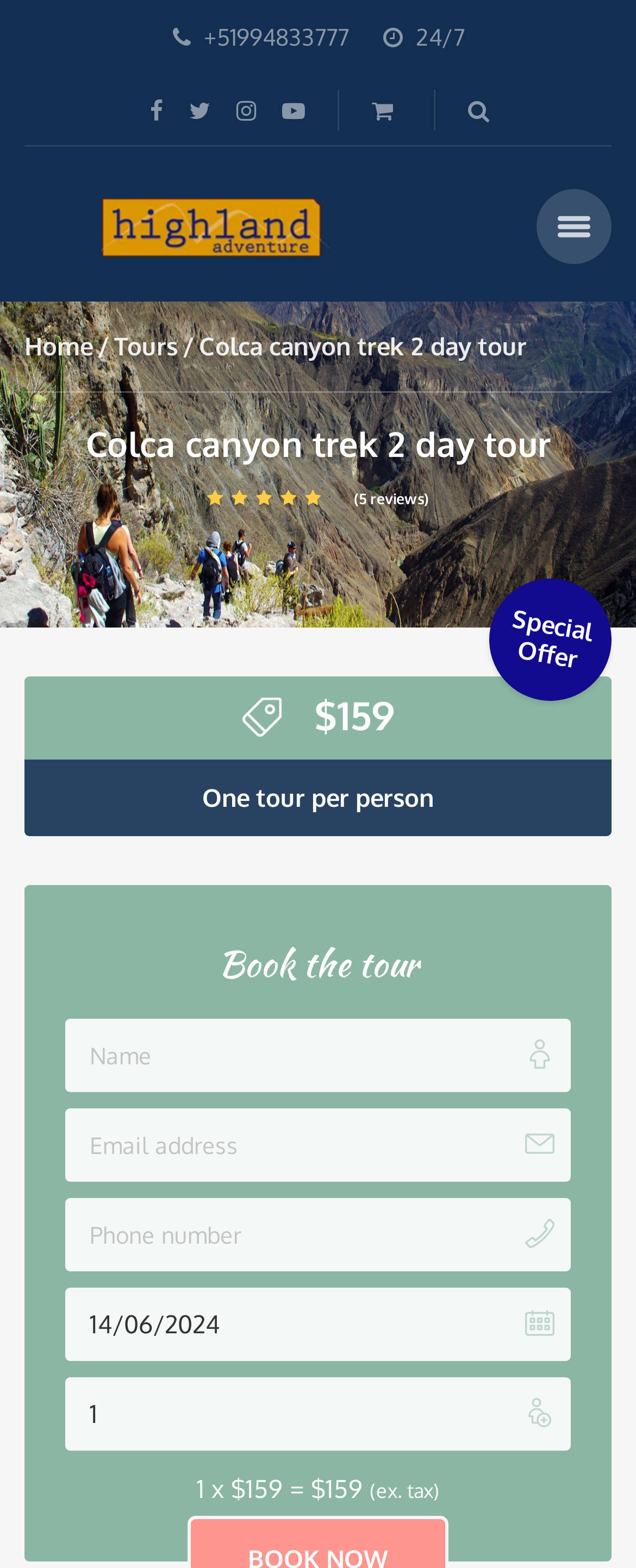Locate the UI element that matches the description (5 reviews) in the webpage screenshot. Return the bounding box coordinates in the format (top-left x, top-left y, bottom-right x, bottom-right y), with values ranging from 0 to 1.

[0.326, 0.312, 0.674, 0.325]